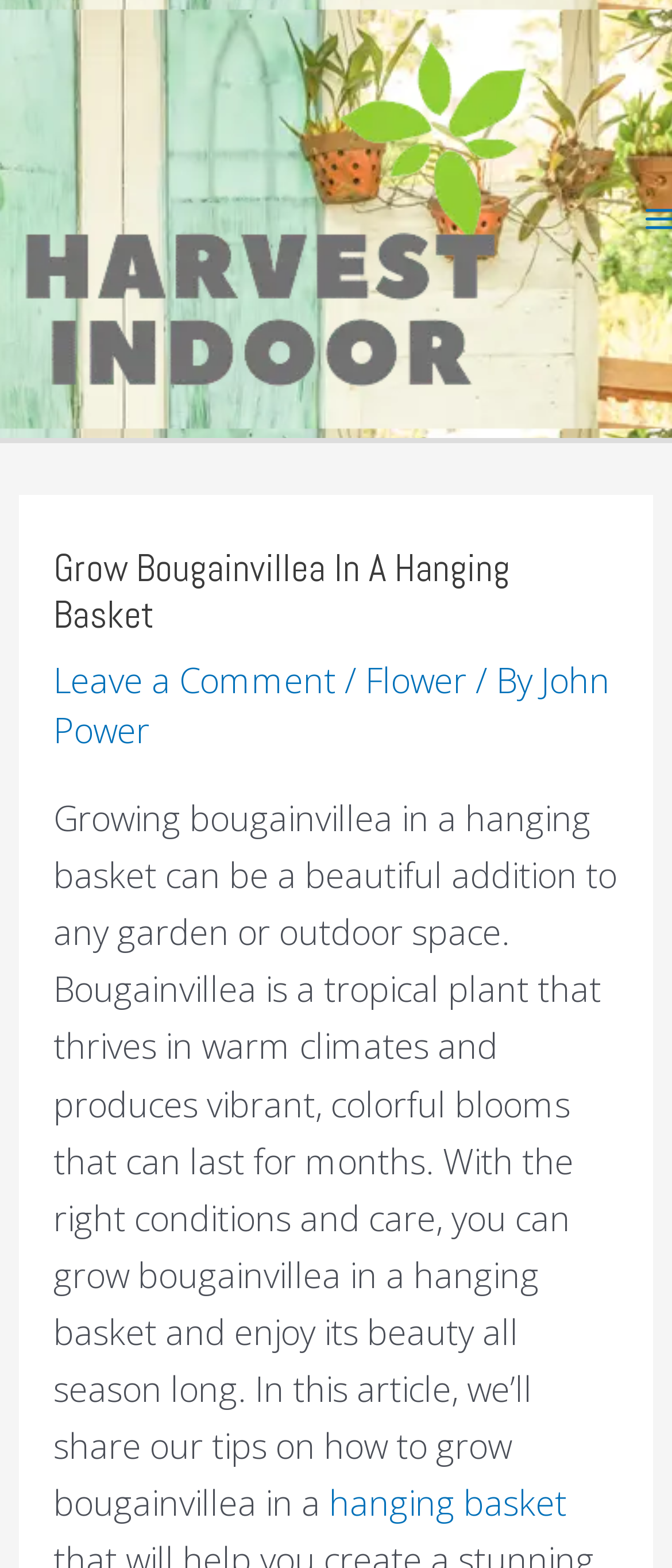Predict the bounding box coordinates of the UI element that matches this description: "hanging basket". The coordinates should be in the format [left, top, right, bottom] with each value between 0 and 1.

[0.489, 0.944, 0.843, 0.973]